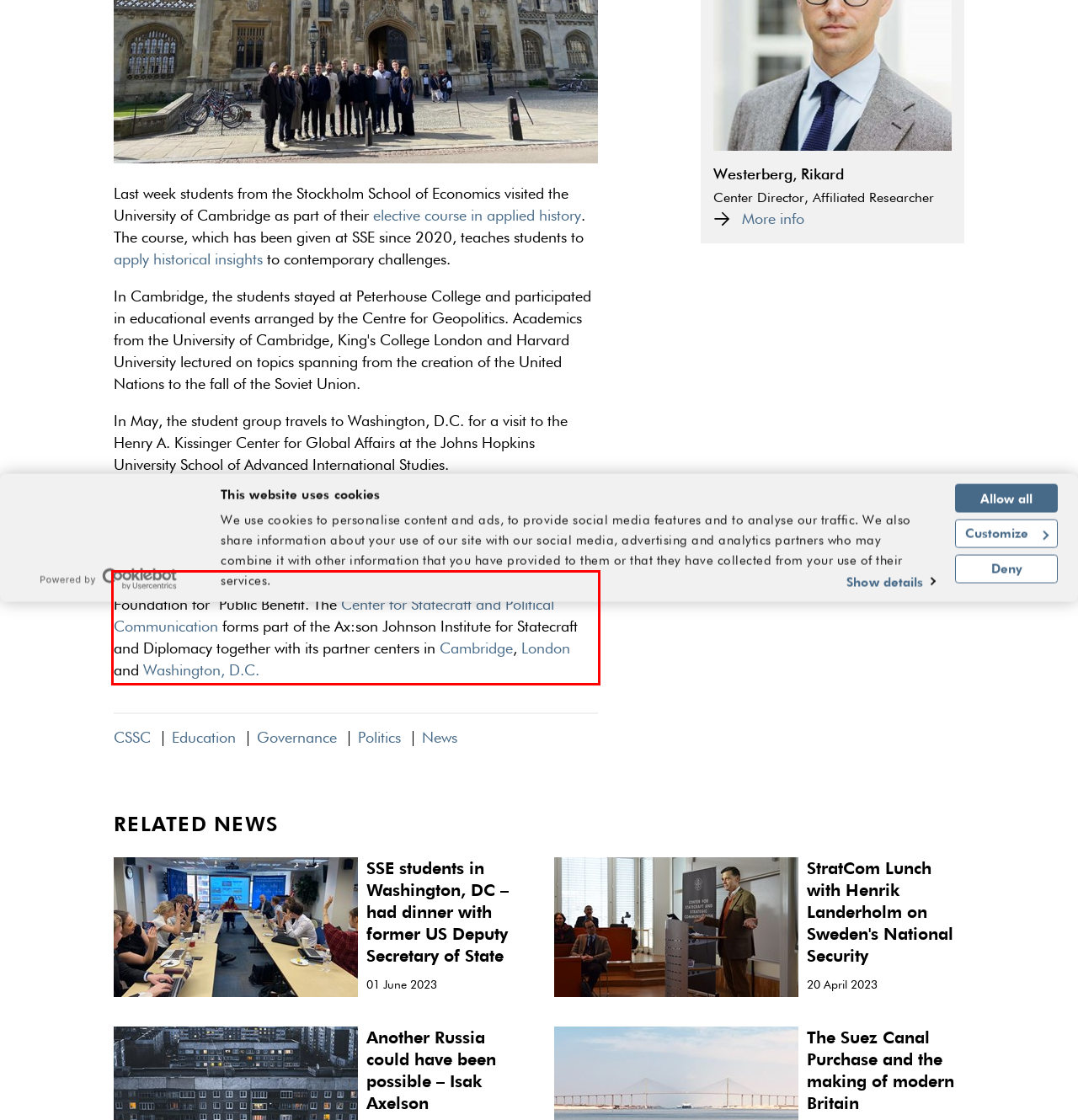Identify the text inside the red bounding box on the provided webpage screenshot by performing OCR.

The course is funded by the Axel and Margaret Ax:son Johnson Foundation for Public Benefit. The Center for Statecraft and Political Communication forms part of the Ax:son Johnson Institute for Statecraft and Diplomacy together with its partner centers in Cambridge, London and Washington, D.C.